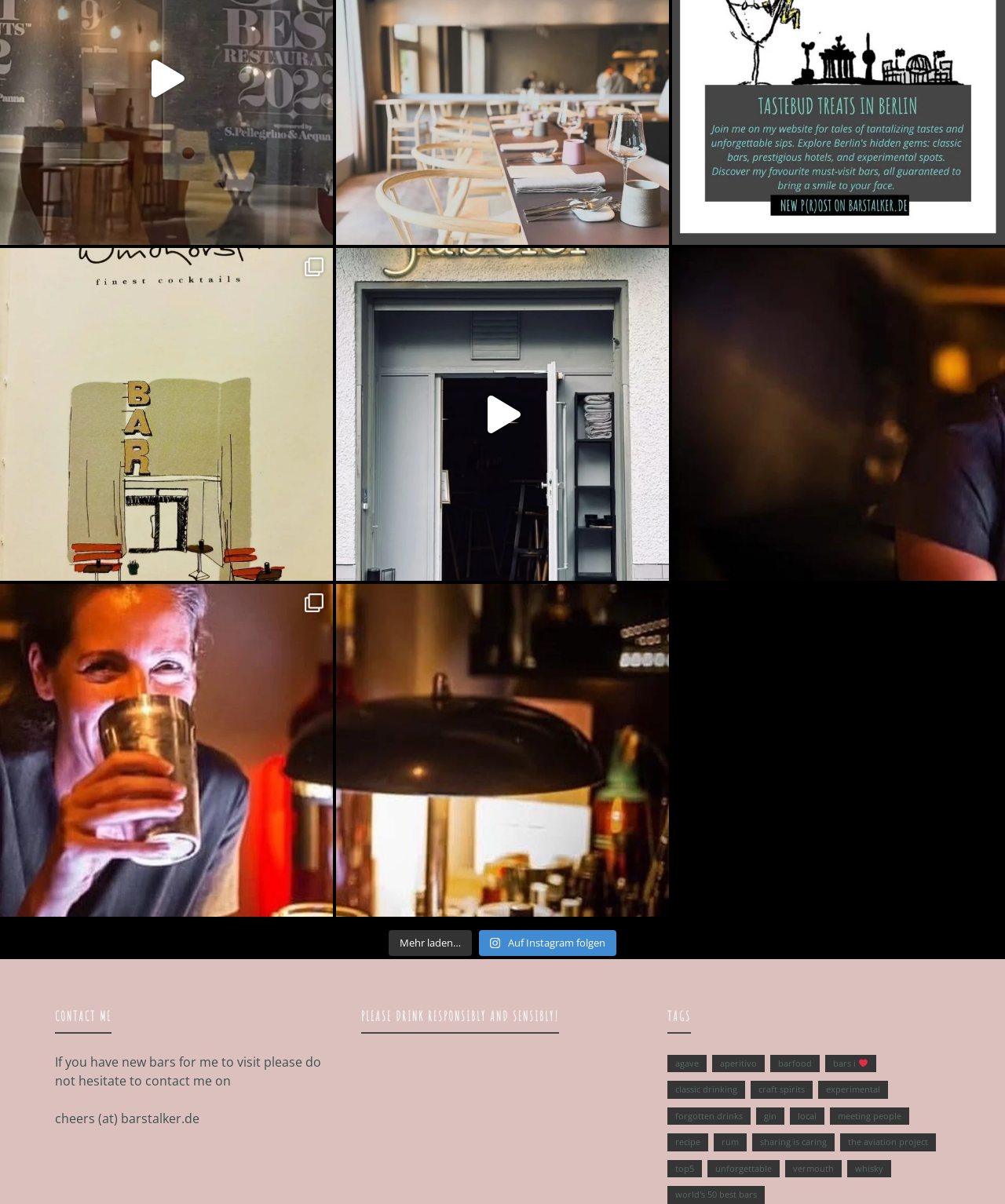Locate the bounding box coordinates of the element's region that should be clicked to carry out the following instruction: "Explore the tags related to bars and drinks". The coordinates need to be four float numbers between 0 and 1, i.e., [left, top, right, bottom].

[0.664, 0.832, 0.688, 0.858]